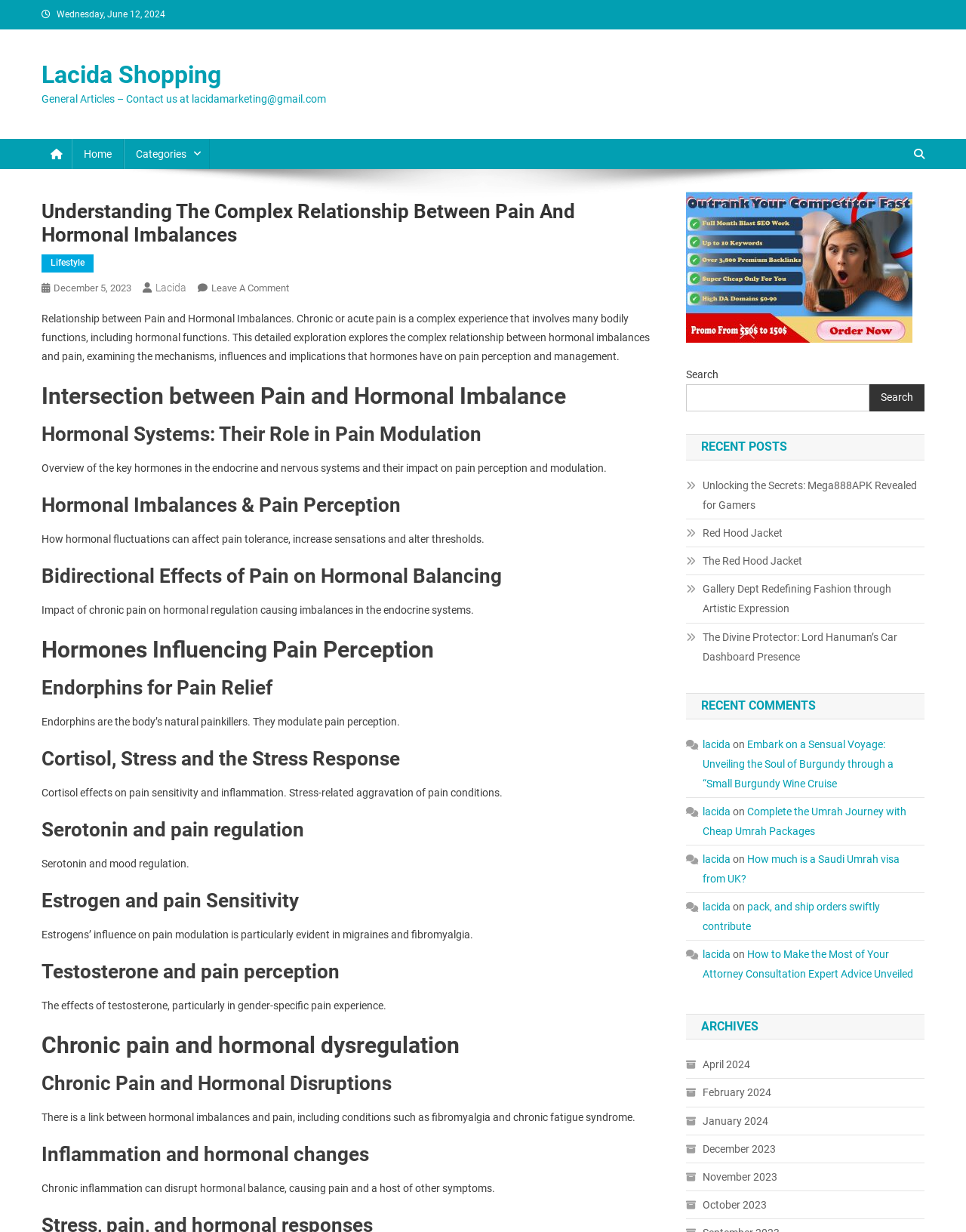What is the purpose of the search bar?
Using the visual information, reply with a single word or short phrase.

To search the website